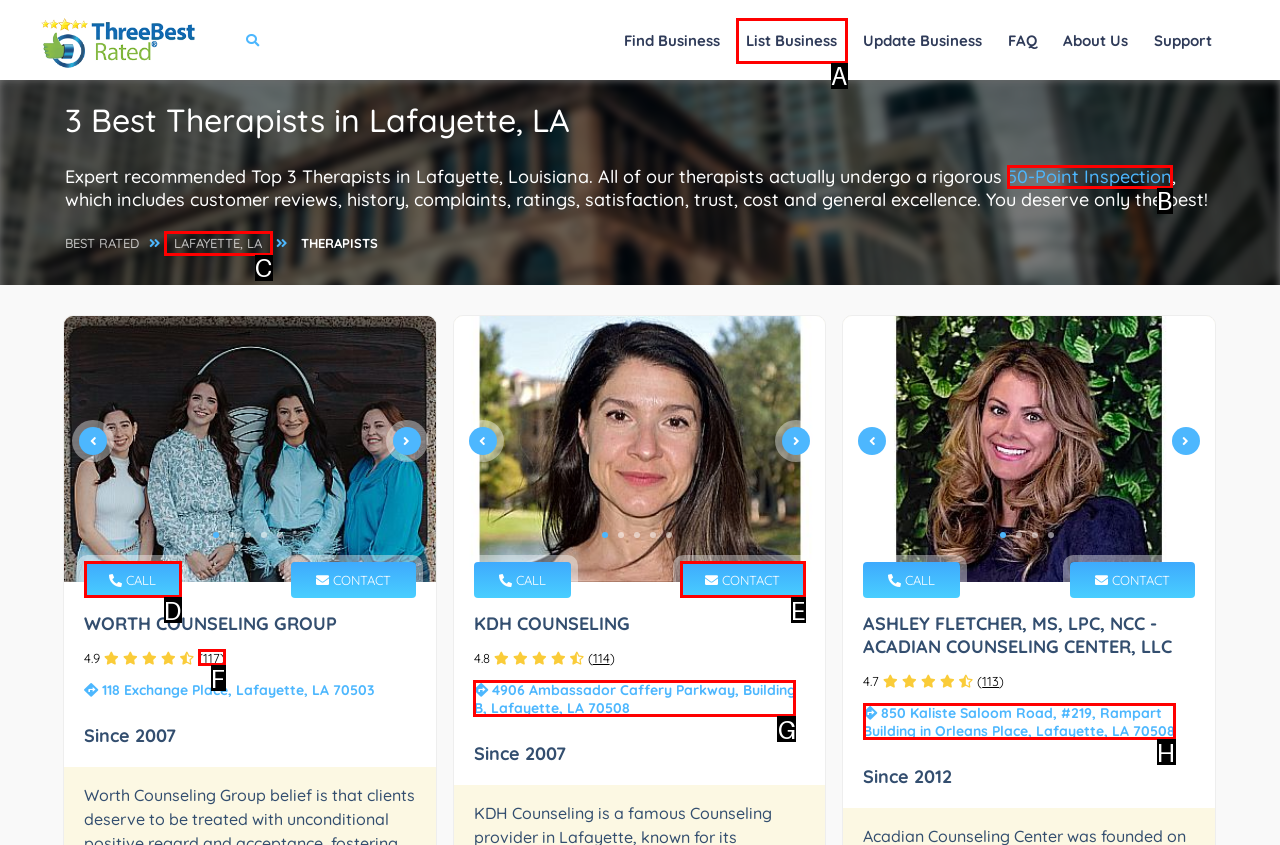Select the letter that corresponds to the description: Responsive Theme. Provide your answer using the option's letter.

None